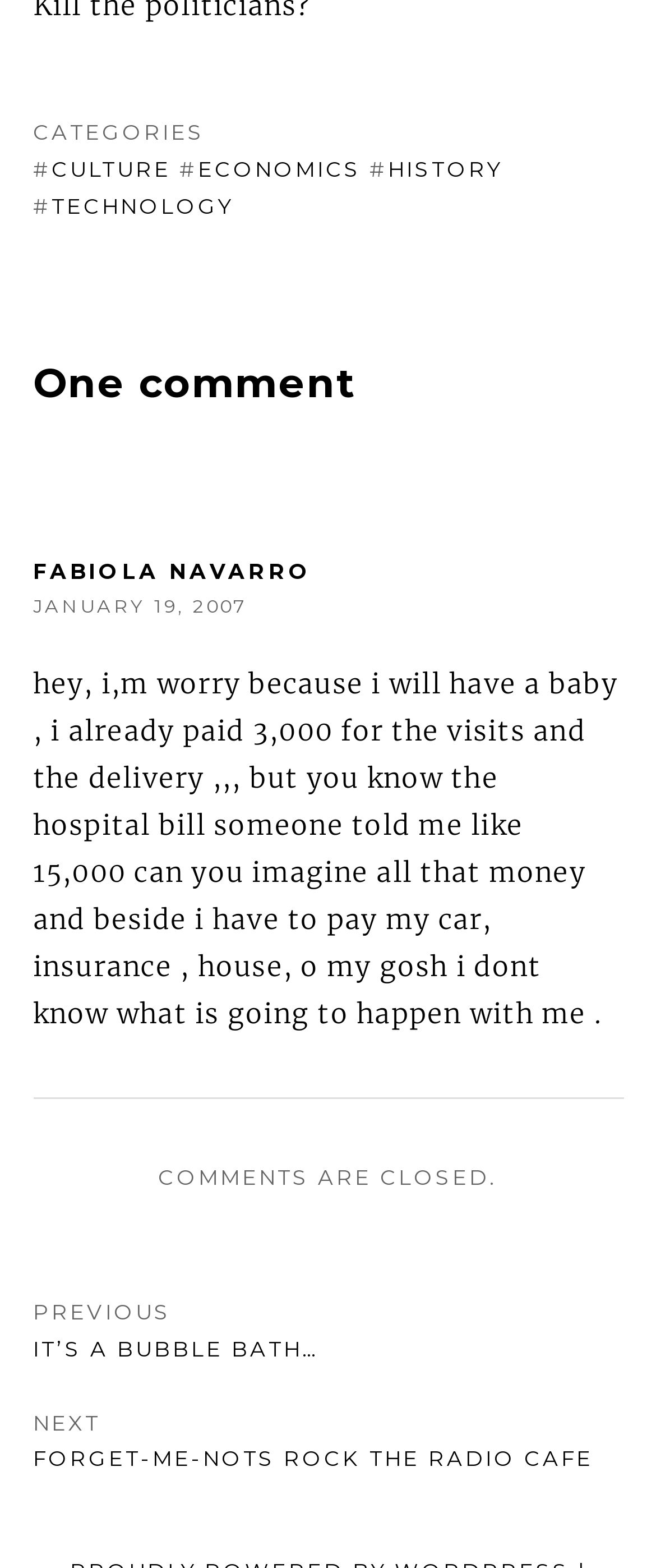Answer the question below using just one word or a short phrase: 
What is the category of the first link in the footer?

CULTURE